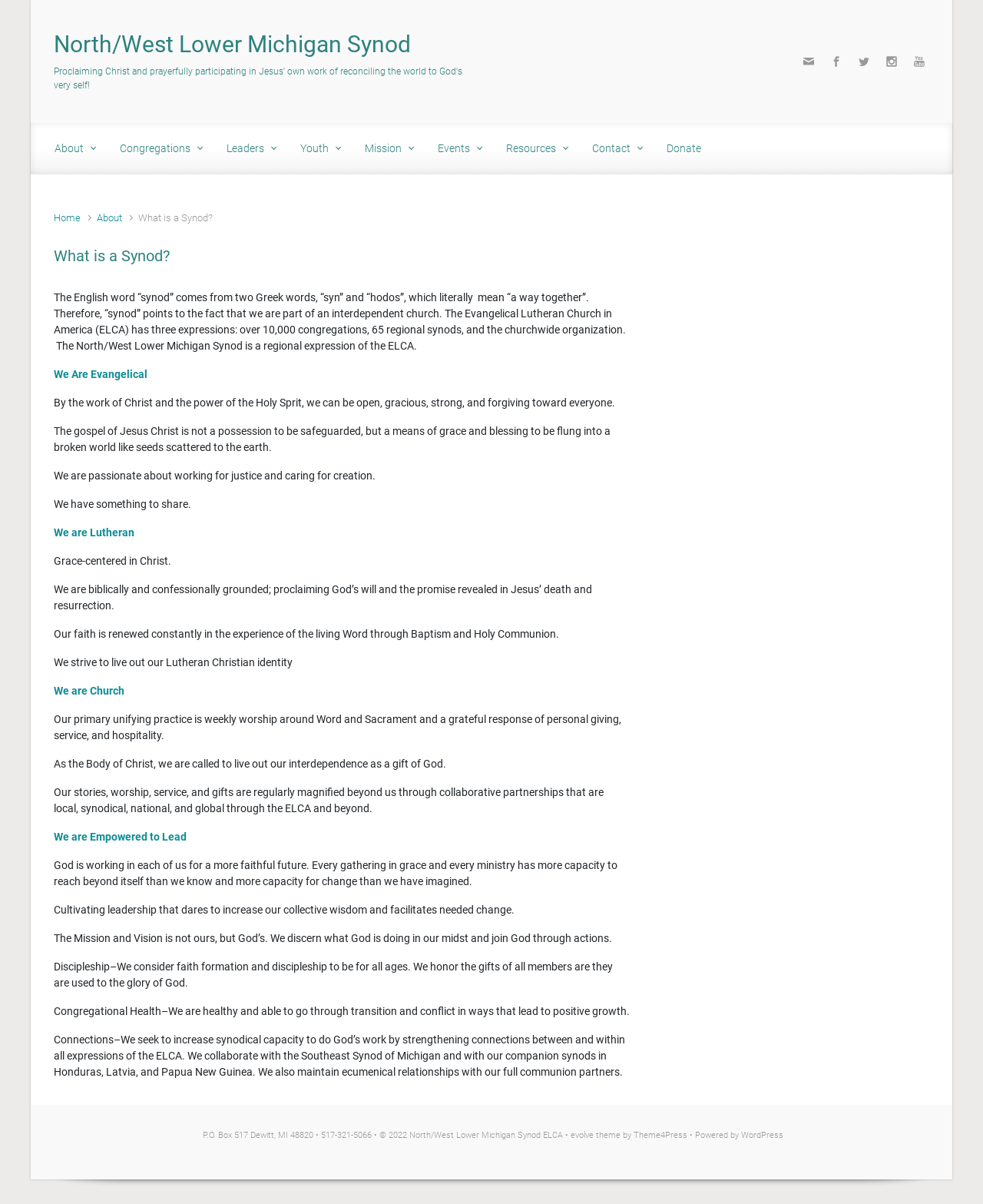Please identify the coordinates of the bounding box that should be clicked to fulfill this instruction: "Click on the 'About' link in the top menu".

[0.049, 0.107, 0.103, 0.14]